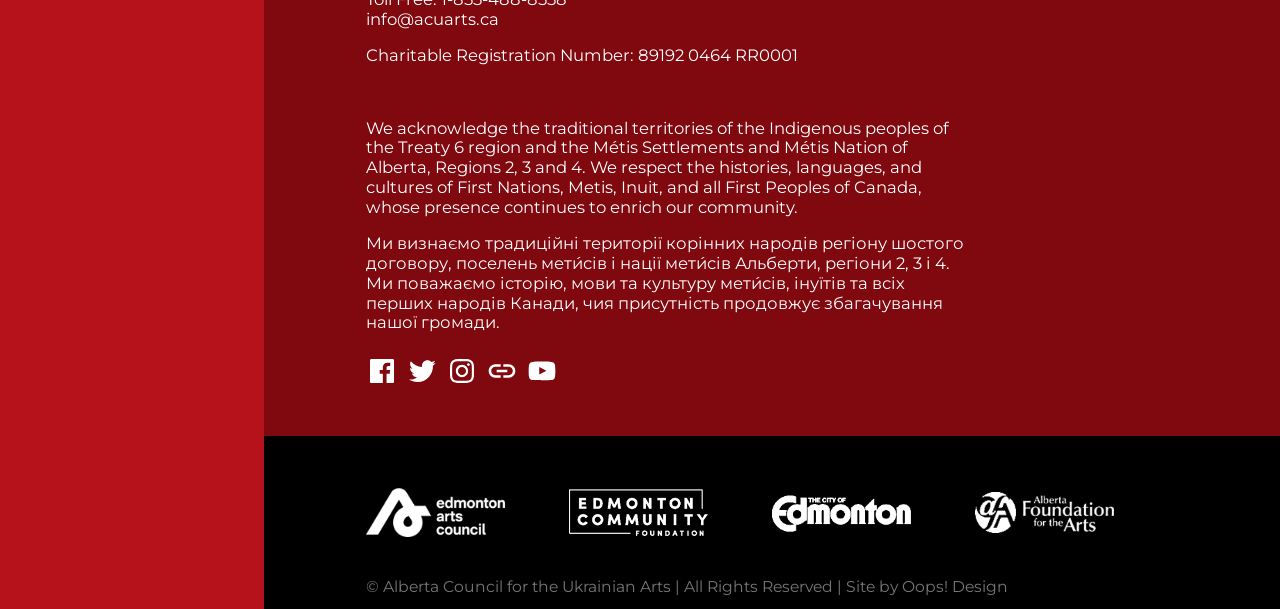What is the charitable registration number of the organization?
Based on the image content, provide your answer in one word or a short phrase.

89192 0464 RR0001